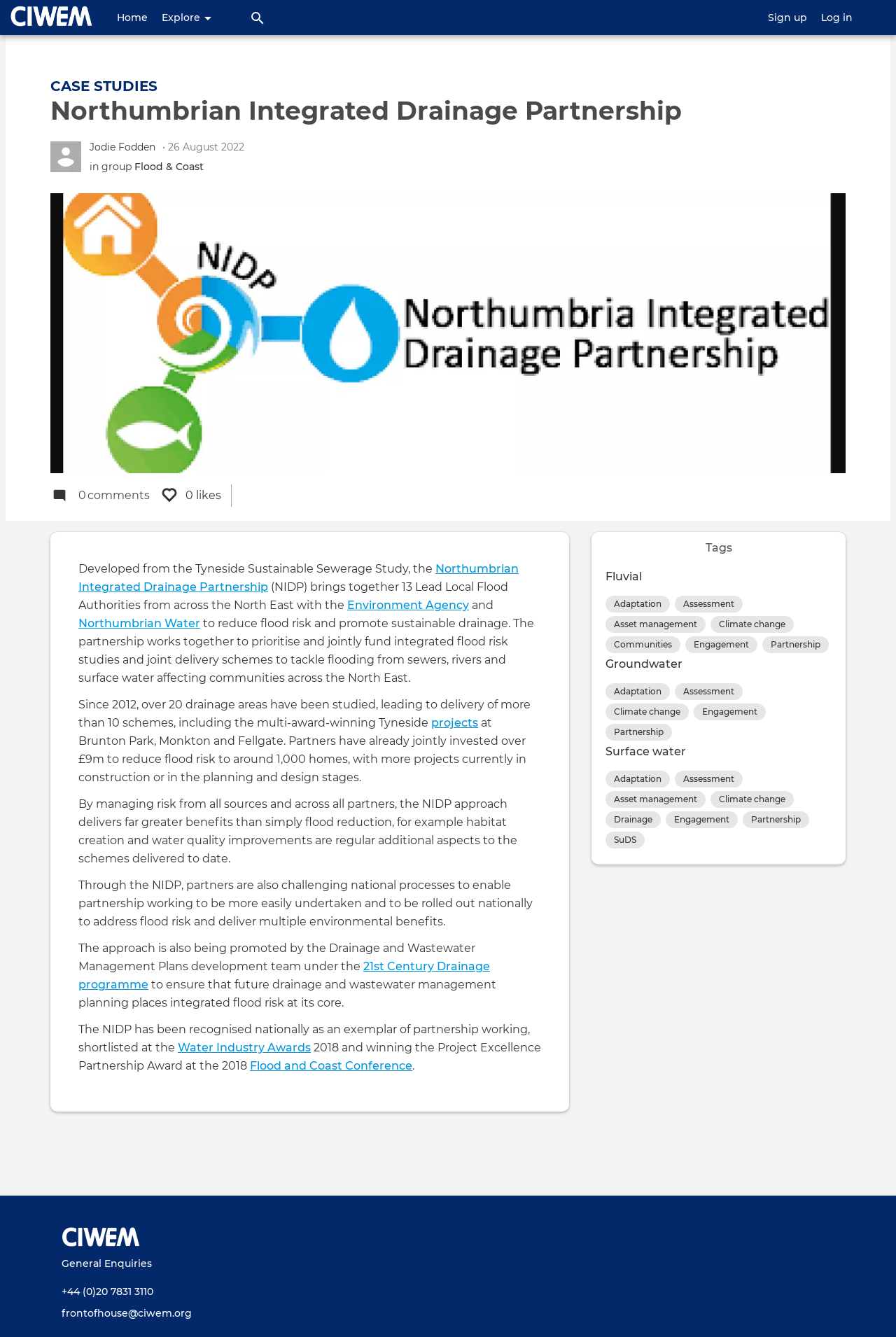What is the name of the partnership?
Please provide a single word or phrase answer based on the image.

Northumbrian Integrated Drainage Partnership